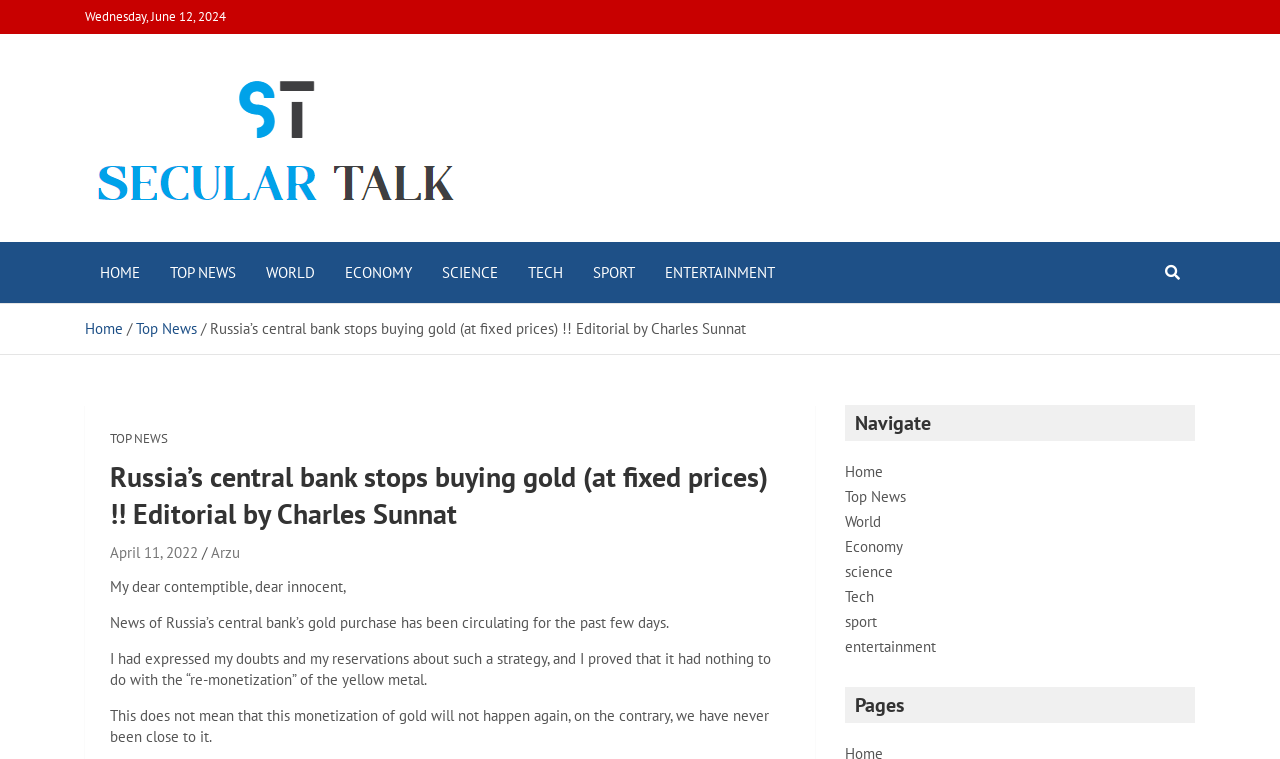Please give a succinct answer to the question in one word or phrase:
What is the category of the news article?

Top News